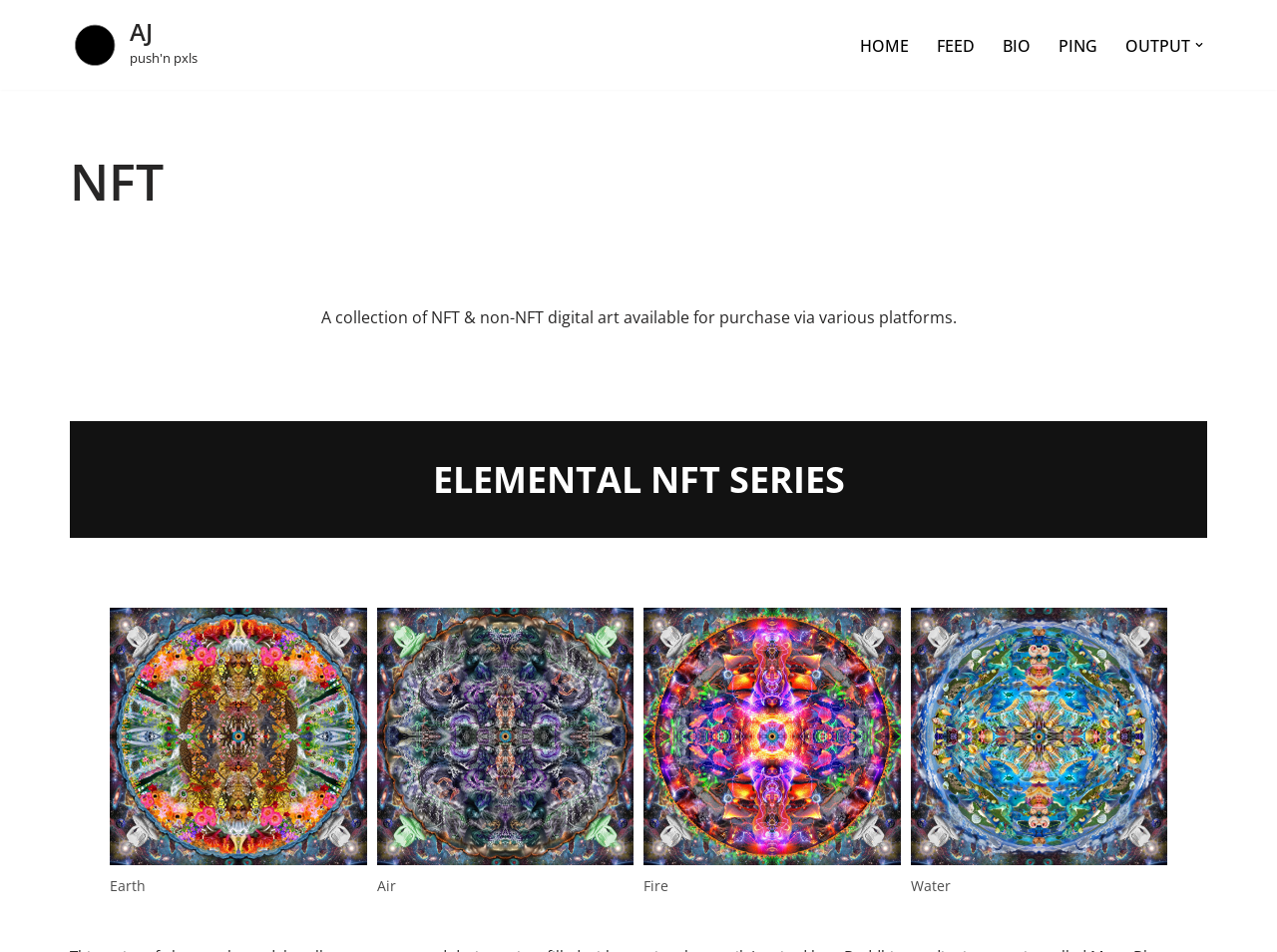Using the information in the image, give a detailed answer to the following question: What is the name of the primary menu?

I found the navigation element with the description 'Primary Menu' which contains links to 'HOME', 'FEED', 'BIO', 'PING', and 'OUTPUT'.